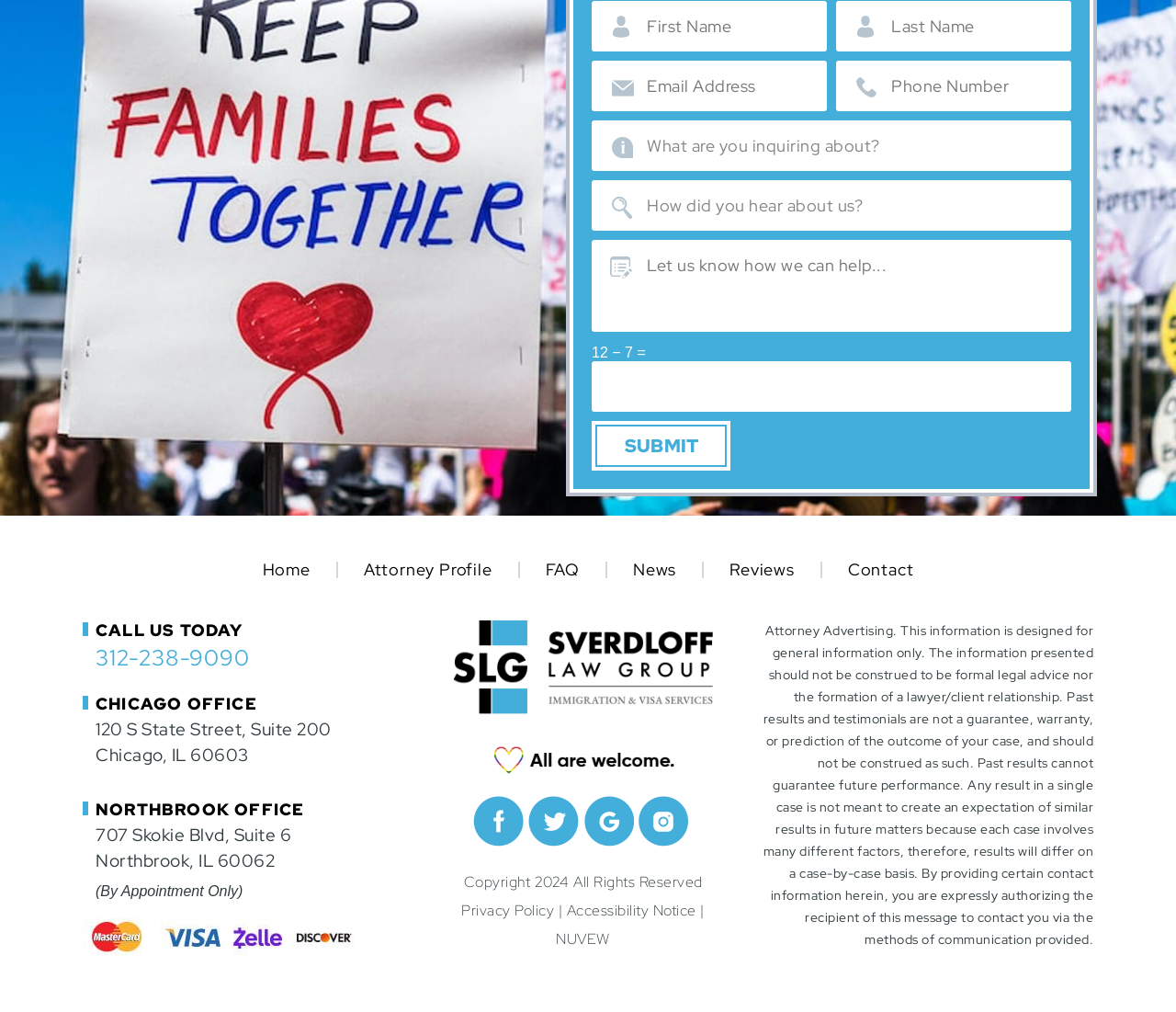What is the purpose of the 'Submit' button?
Carefully analyze the image and provide a thorough answer to the question.

I inferred the purpose of the 'Submit' button by looking at its location on the webpage, which is below several textboxes and comboboxes, suggesting that it is used to submit a form.